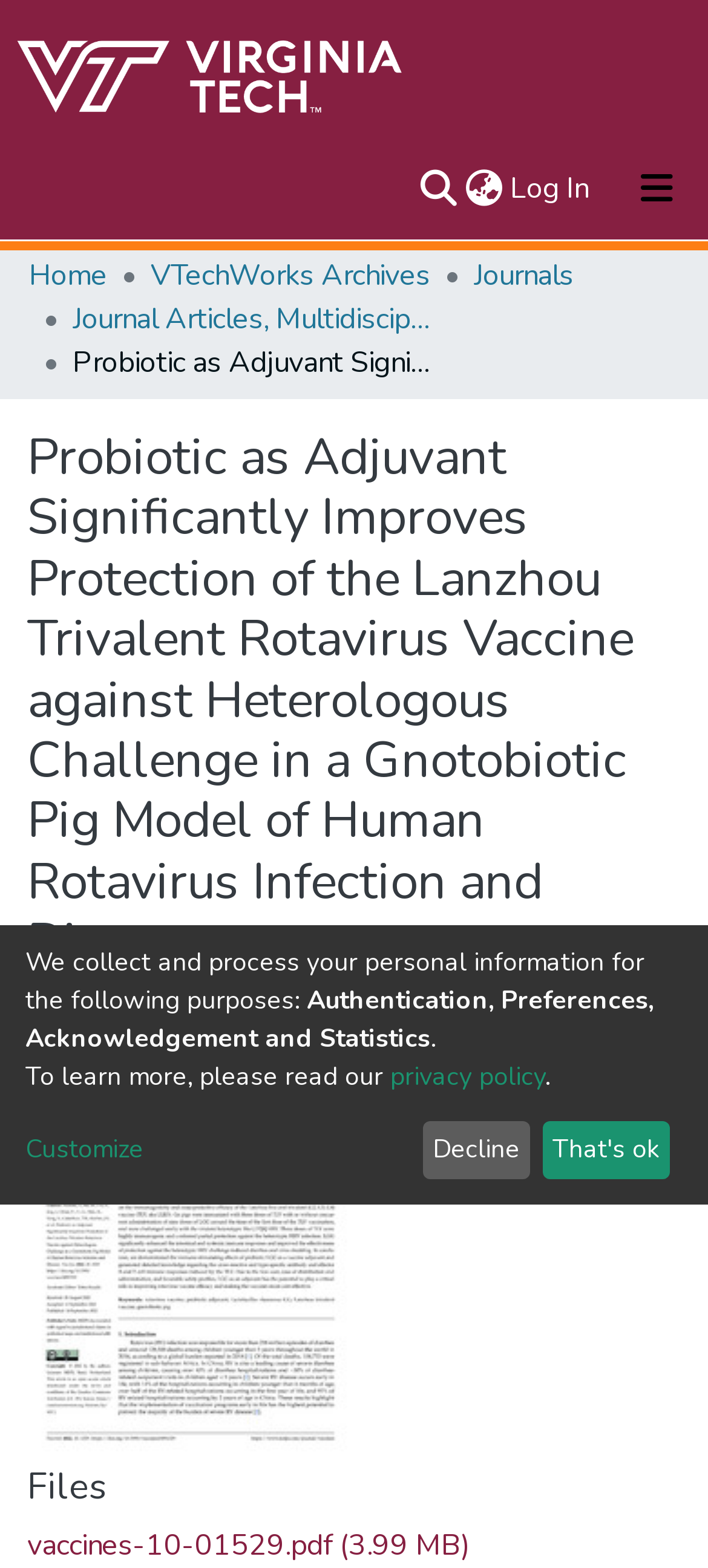Using the element description: "privacy policy", determine the bounding box coordinates for the specified UI element. The coordinates should be four float numbers between 0 and 1, [left, top, right, bottom].

[0.551, 0.675, 0.769, 0.697]